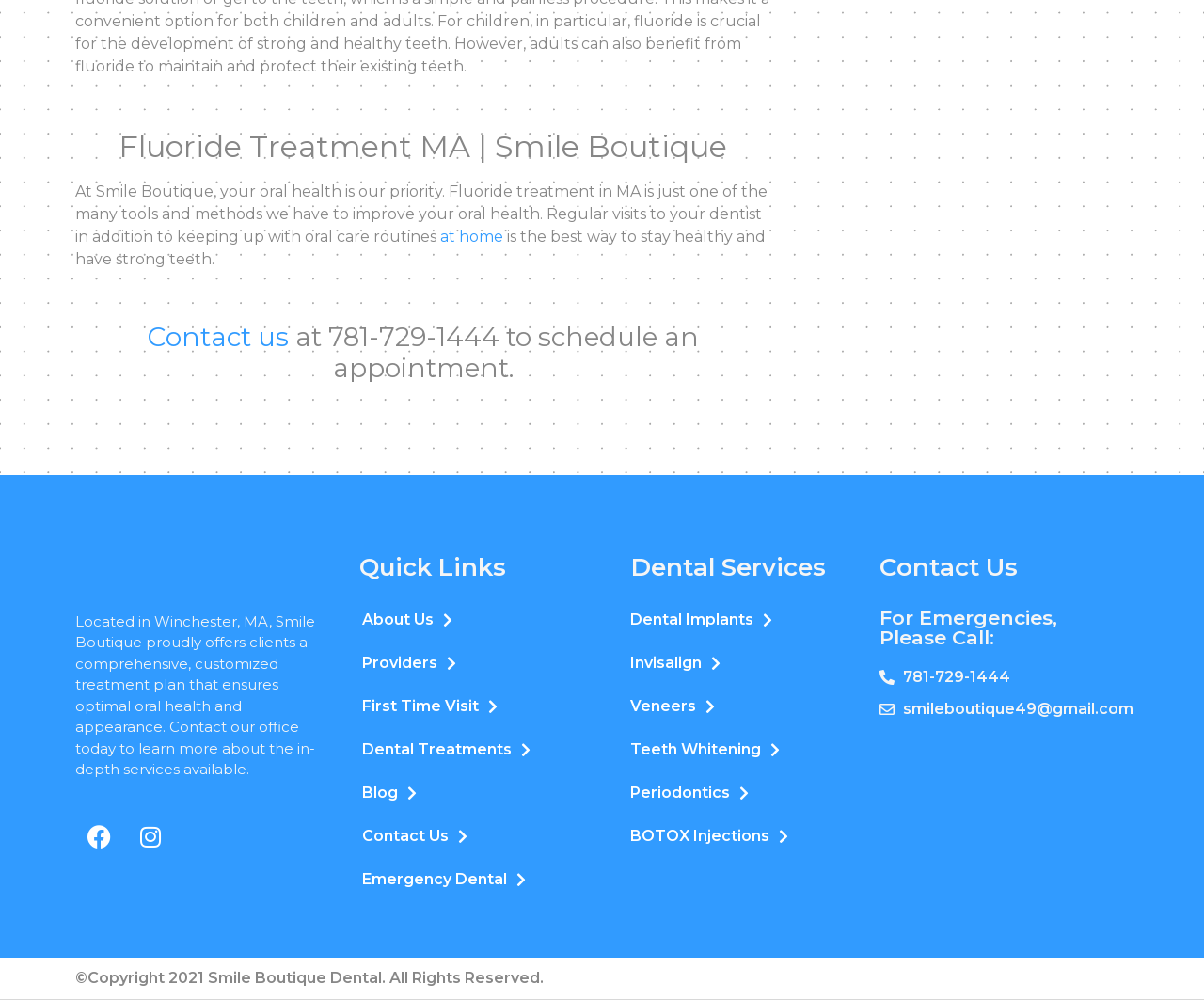Locate the UI element described by 781-729-1444 and provide its bounding box coordinates. Use the format (top-left x, top-left y, bottom-right x, bottom-right y) with all values as floating point numbers between 0 and 1.

[0.73, 0.666, 0.938, 0.689]